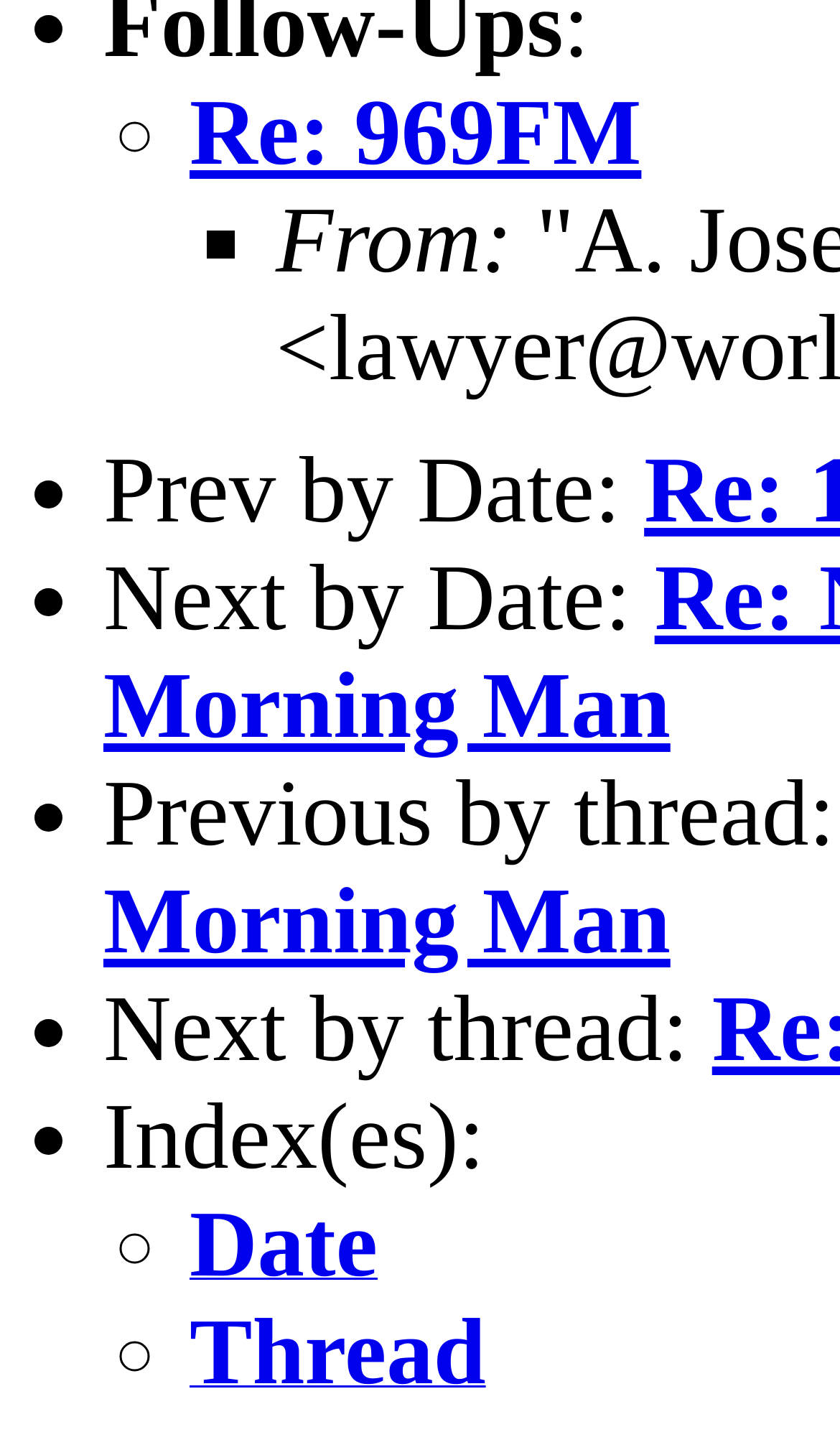Please look at the image and answer the question with a detailed explanation: What is the format of the conversation?

The format of the conversation can be inferred as threaded because of the presence of 'Prev by Date:', 'Next by Date:', and 'Next by thread:' navigation options, which suggest that the conversation is organized in a threaded manner.